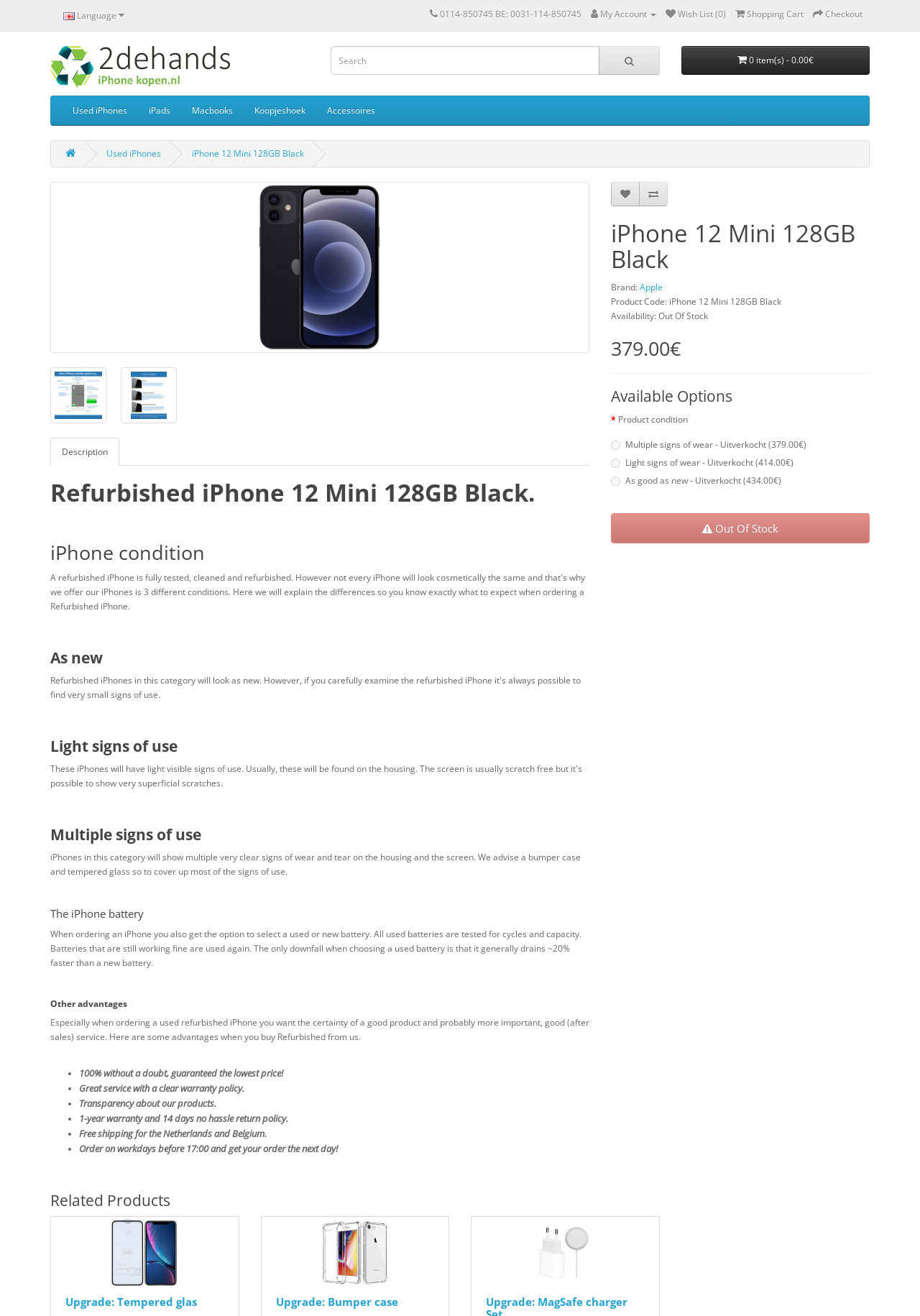Identify and provide the bounding box coordinates of the UI element described: "Apple". The coordinates should be formatted as [left, top, right, bottom], with each number being a float between 0 and 1.

[0.695, 0.213, 0.72, 0.223]